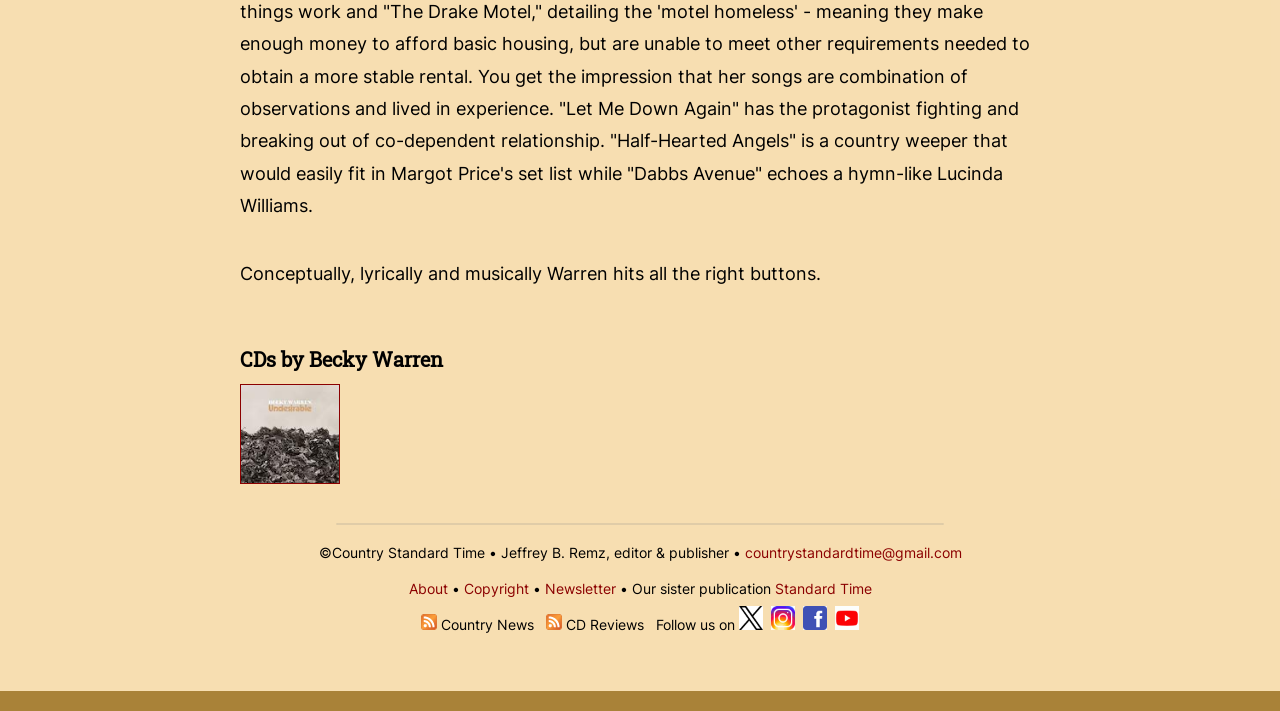Return the bounding box coordinates of the UI element that corresponds to this description: "Standard Time". The coordinates must be given as four float numbers in the range of 0 and 1, [left, top, right, bottom].

[0.605, 0.816, 0.681, 0.84]